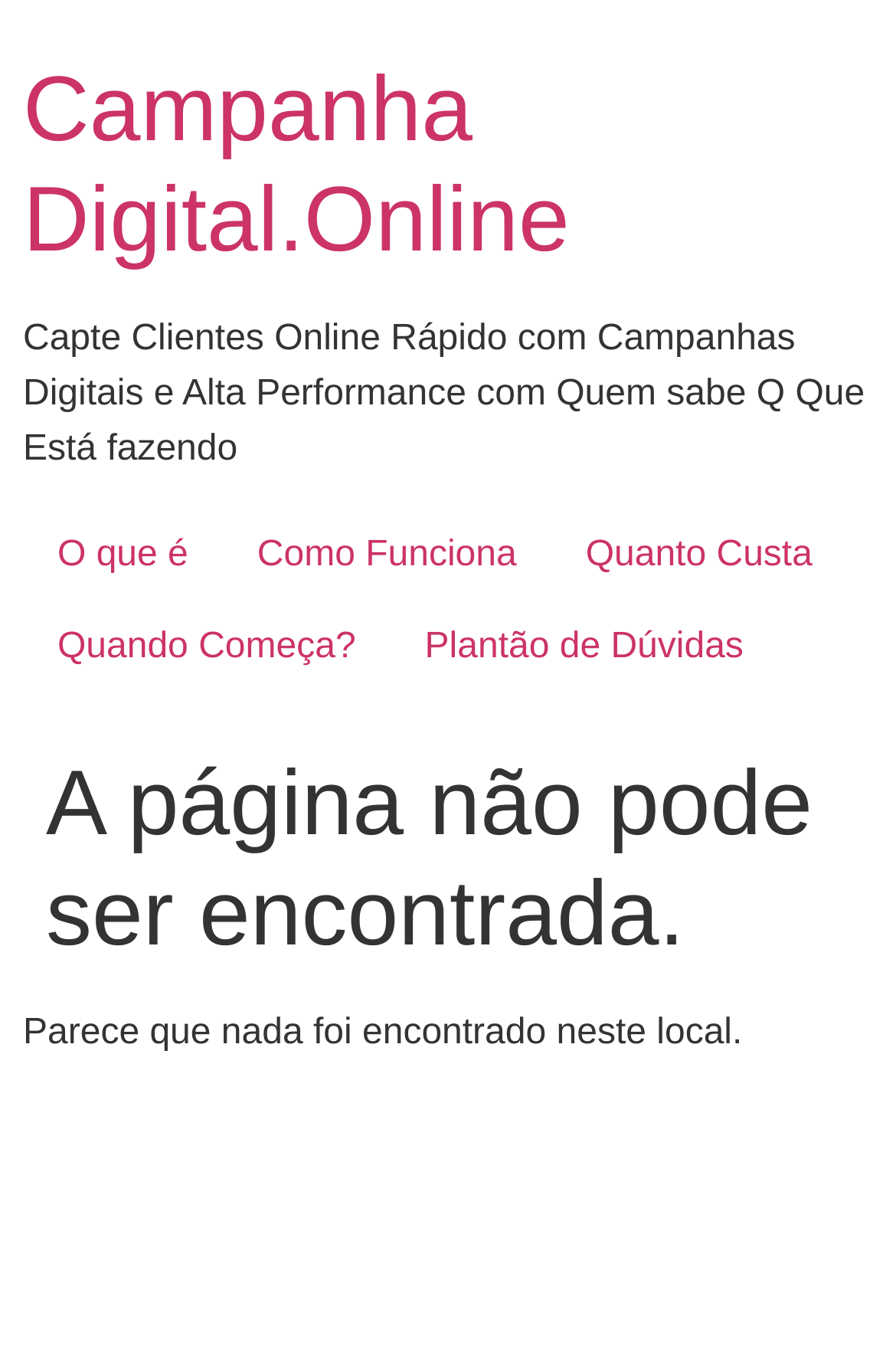What is the tone of the error message?
Use the screenshot to answer the question with a single word or phrase.

Polite